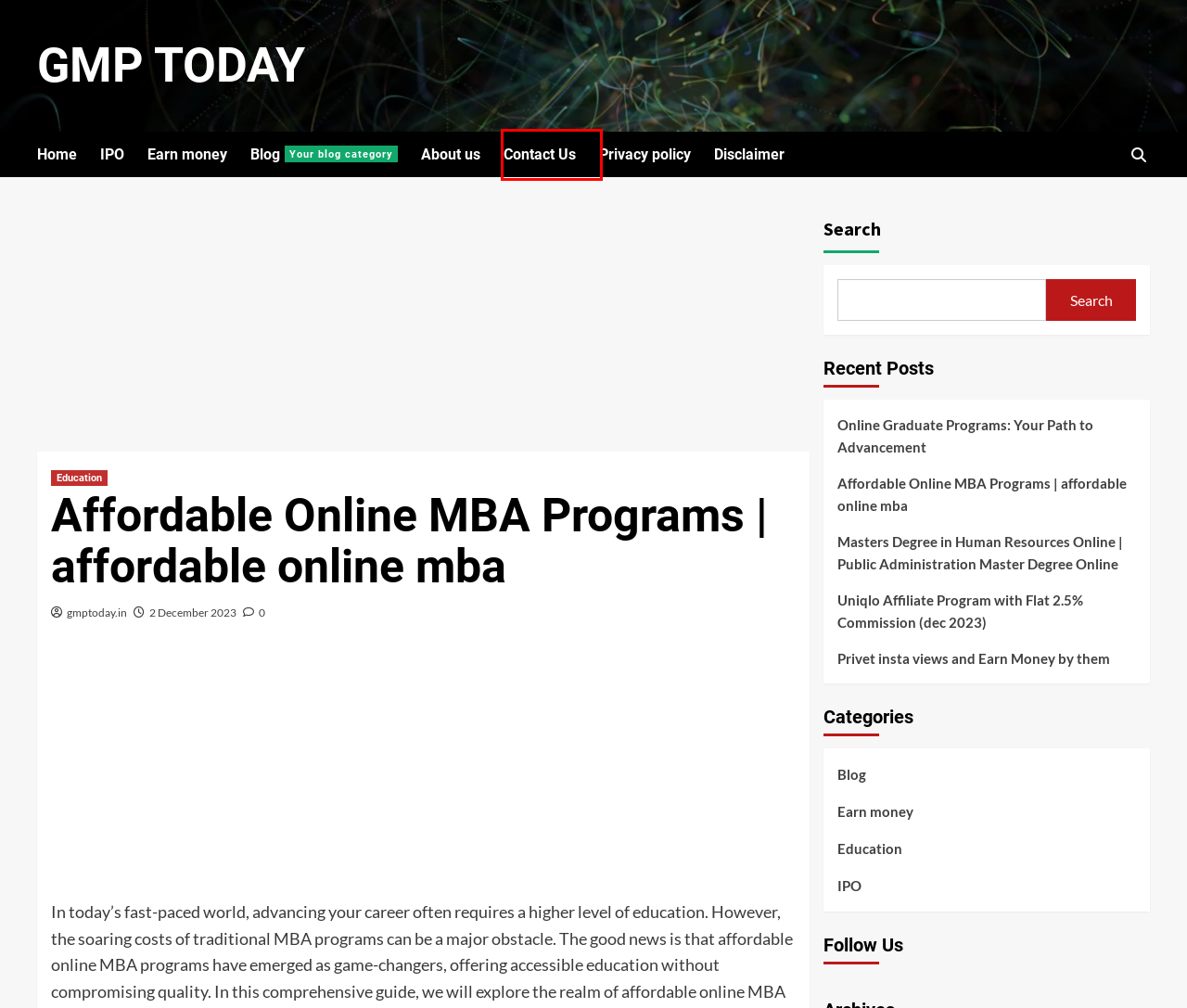You have a screenshot of a webpage where a red bounding box highlights a specific UI element. Identify the description that best matches the resulting webpage after the highlighted element is clicked. The choices are:
A. Masters Degree In Human Resources Online | Public Administration Master Degree Online - Gmp Today
B. Gmp Today Trick
C. Disclaimer - Gmp Today
D. Contact Us - Gmp Today
E. Privet Insta Views And Earn Money By Them - Gmp Today
F. IPO - Gmp Today
G. Privacy Policy - Gmp Today
H. Education - Gmp Today

D